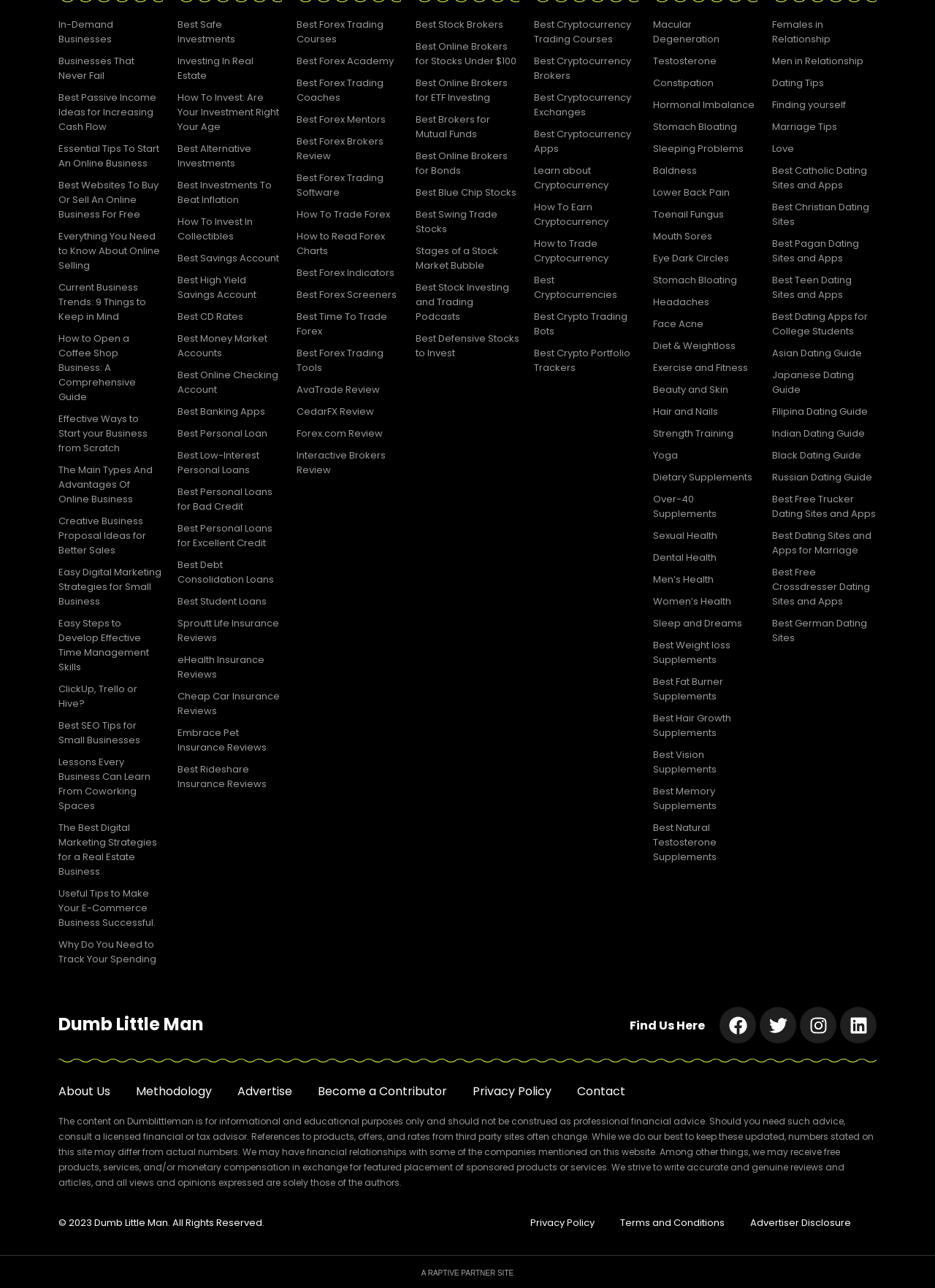Provide the bounding box coordinates of the HTML element this sentence describes: "Best Time To Trade Forex".

[0.317, 0.238, 0.429, 0.266]